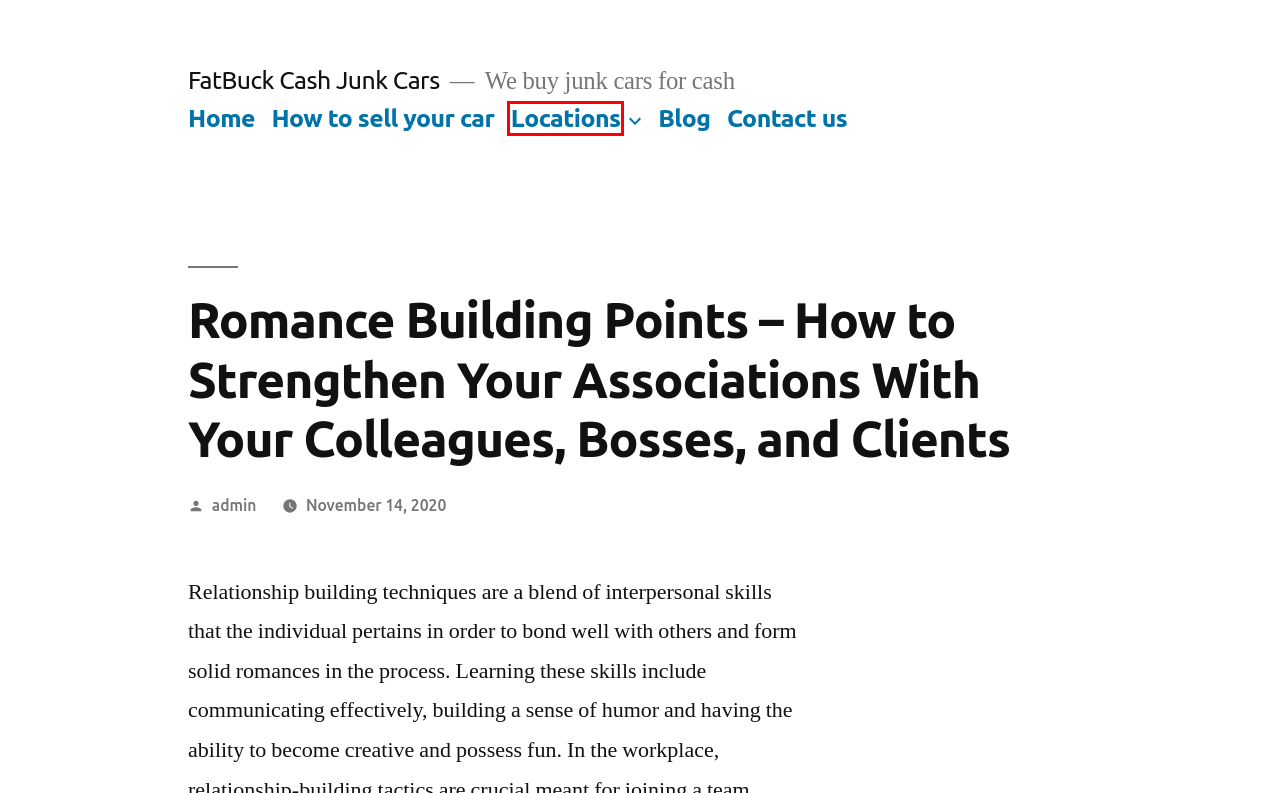You have a screenshot showing a webpage with a red bounding box highlighting an element. Choose the webpage description that best fits the new webpage after clicking the highlighted element. The descriptions are:
A. Blog – FatBuck Cash Junk Cars
B. Contact us – FatBuck Cash Junk Cars
C. FatBuck Cash Junk Cars – We buy junk cars for cash
D. What are the signs that is time to sell my old car? – FatBuck Cash Junk Cars
E. Locations – FatBuck Cash Junk Cars
F. admin – FatBuck Cash Junk Cars
G. How to sell your car – FatBuck Cash Junk Cars
H. Why You Should Be Careful When you use Online Dating Companies – FatBuck Cash Junk Cars

E